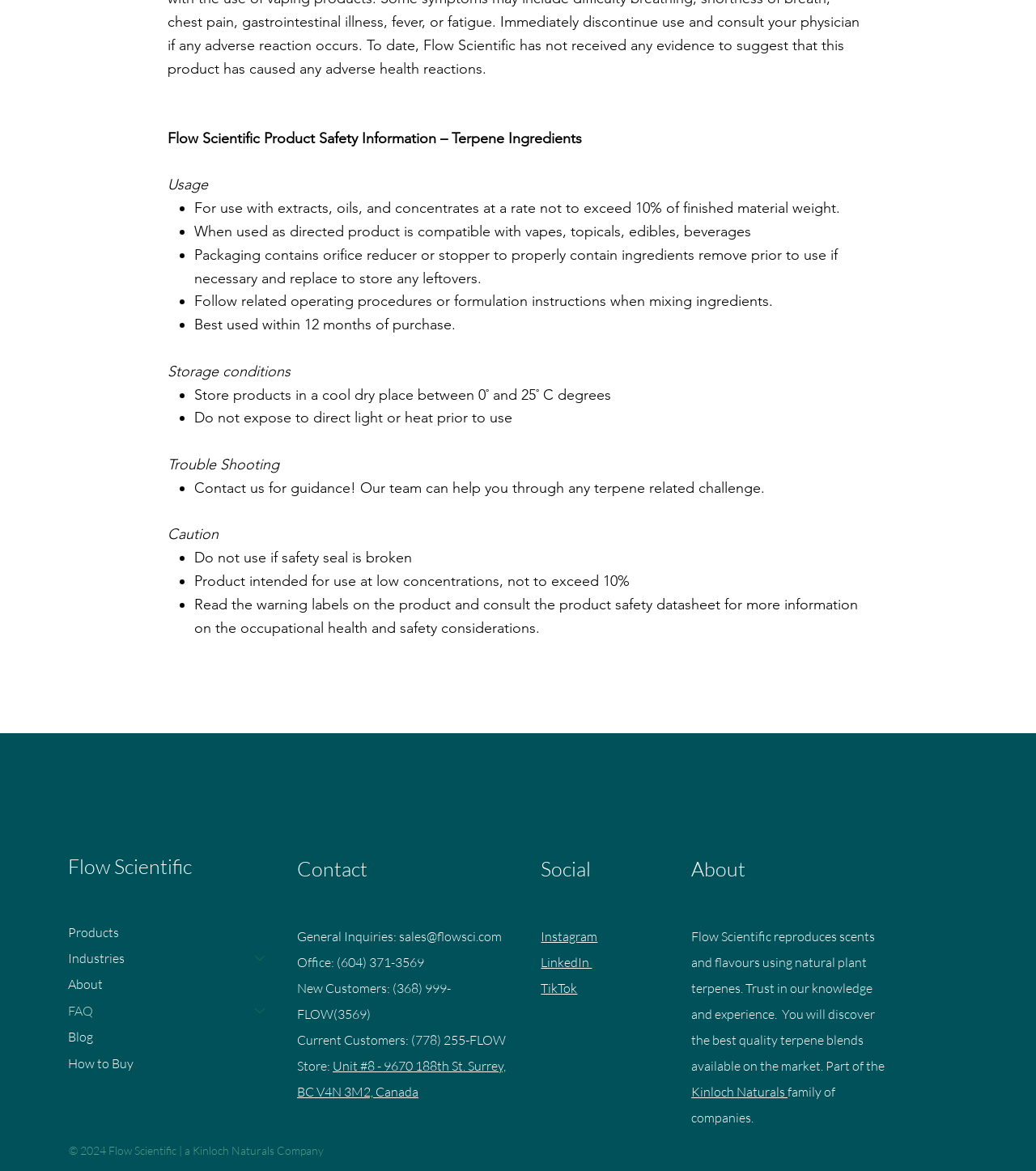Identify the bounding box coordinates for the region of the element that should be clicked to carry out the instruction: "Go to the 'Products' page". The bounding box coordinates should be four float numbers between 0 and 1, i.e., [left, top, right, bottom].

[0.066, 0.785, 0.271, 0.807]